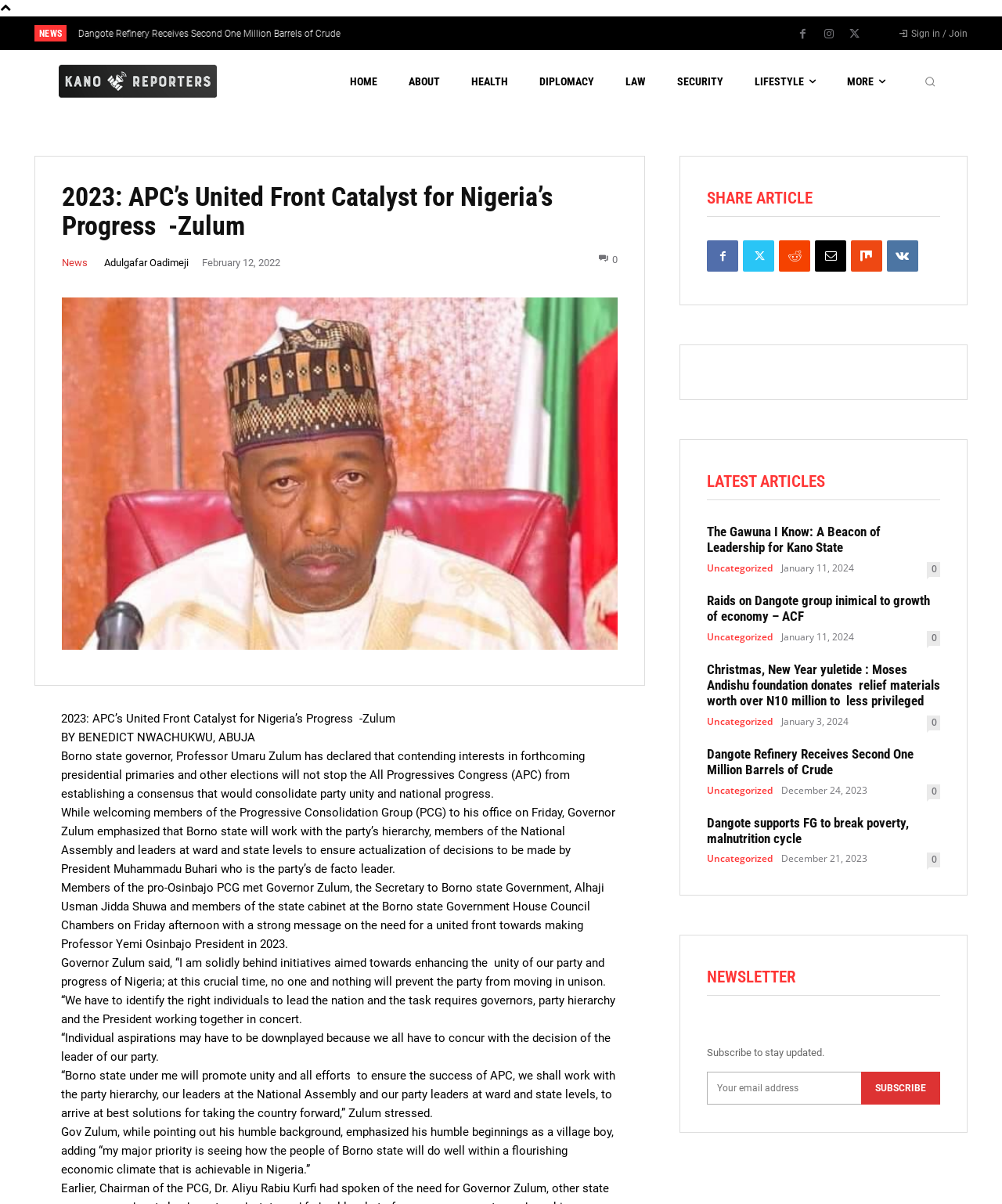Provide the bounding box coordinates in the format (top-left x, top-left y, bottom-right x, bottom-right y). All values are floating point numbers between 0 and 1. Determine the bounding box coordinate of the UI element described as: Sign in / Join

[0.898, 0.024, 0.966, 0.032]